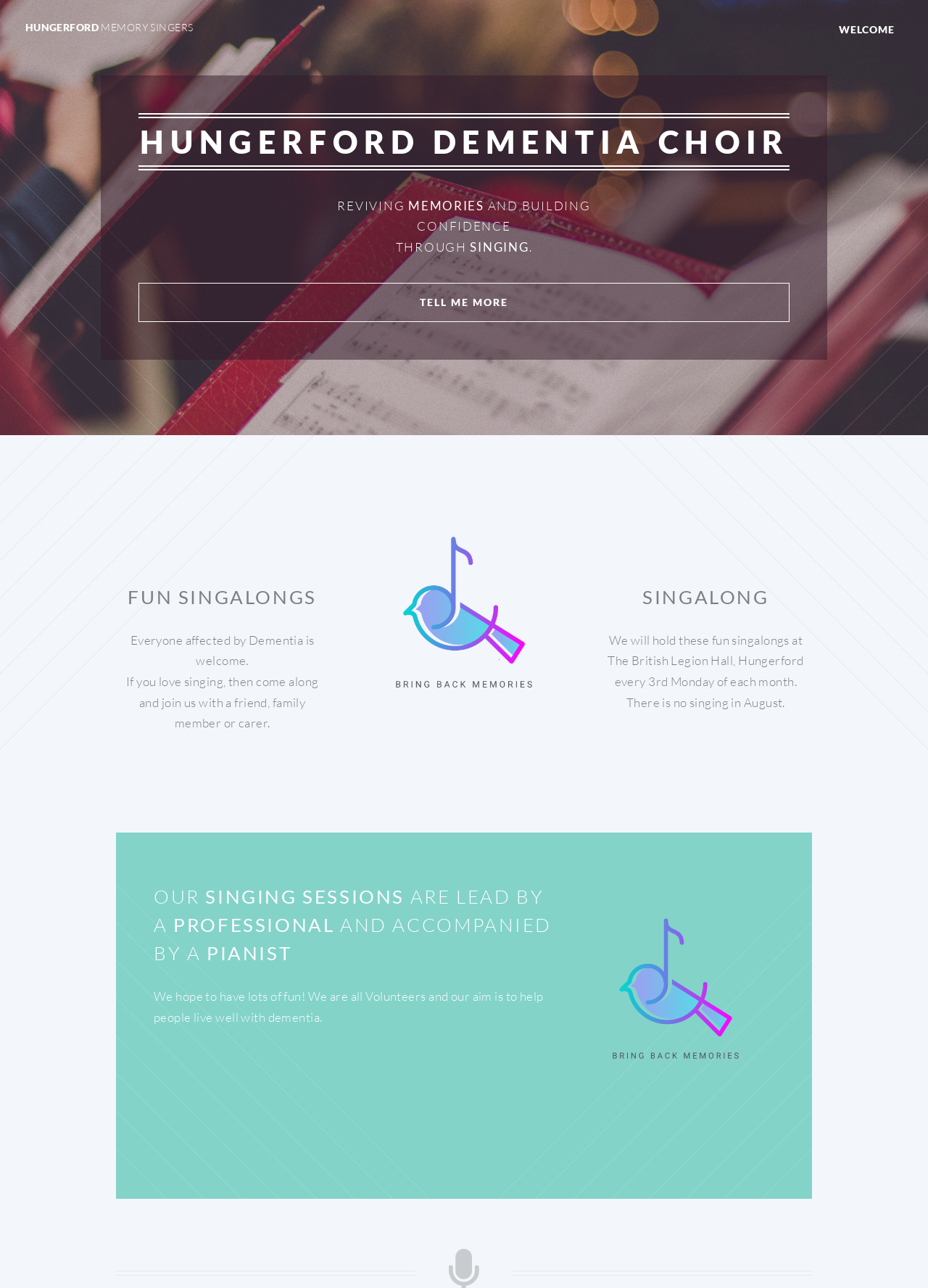Create an in-depth description of the webpage, covering main sections.

The webpage is about Hungerford Memory Singers, a dementia choir in Berkshire and Wiltshire. At the top, there is a large heading "HUNGERFORD MEMORY SINGERS" with a link to the same text. To the right of this heading, there is a smaller link "WELCOME". 

Below the top heading, there is a section with a heading "HUNGERFORD DEMENTIA CHOIR". This section contains a series of static texts, including "REVIVING", "MEMORIES", "AND BUILDING", "CONFIDENCE", "THROUGH", "SINGING", and a period. These texts are arranged horizontally, with "REVIVING" on the left and the period on the right.

Underneath this section, there is a footer section with a link "TELL ME MORE". 

To the right of the footer section, there are three columns of content. The left column has a heading "FUN SINGALONGS" and a static text "Everyone affected by Dementia is welcome." and another static text "If you love singing, then come along and join us with a friend, family member or carer." 

The middle column has a link and a heading "SINGALONG" with a static text "SINGALONG". Below this, there is a static text describing the schedule and location of the singalongs.

The right column has a heading "OUR SINGING SESSIONS ARE LEAD BY A PROFESSIONAL AND ACCOMPANIED BY A PIANIST" and a static text "We hope to have lots of fun! We are all Volunteers and our aim is to help people live well with dementia."